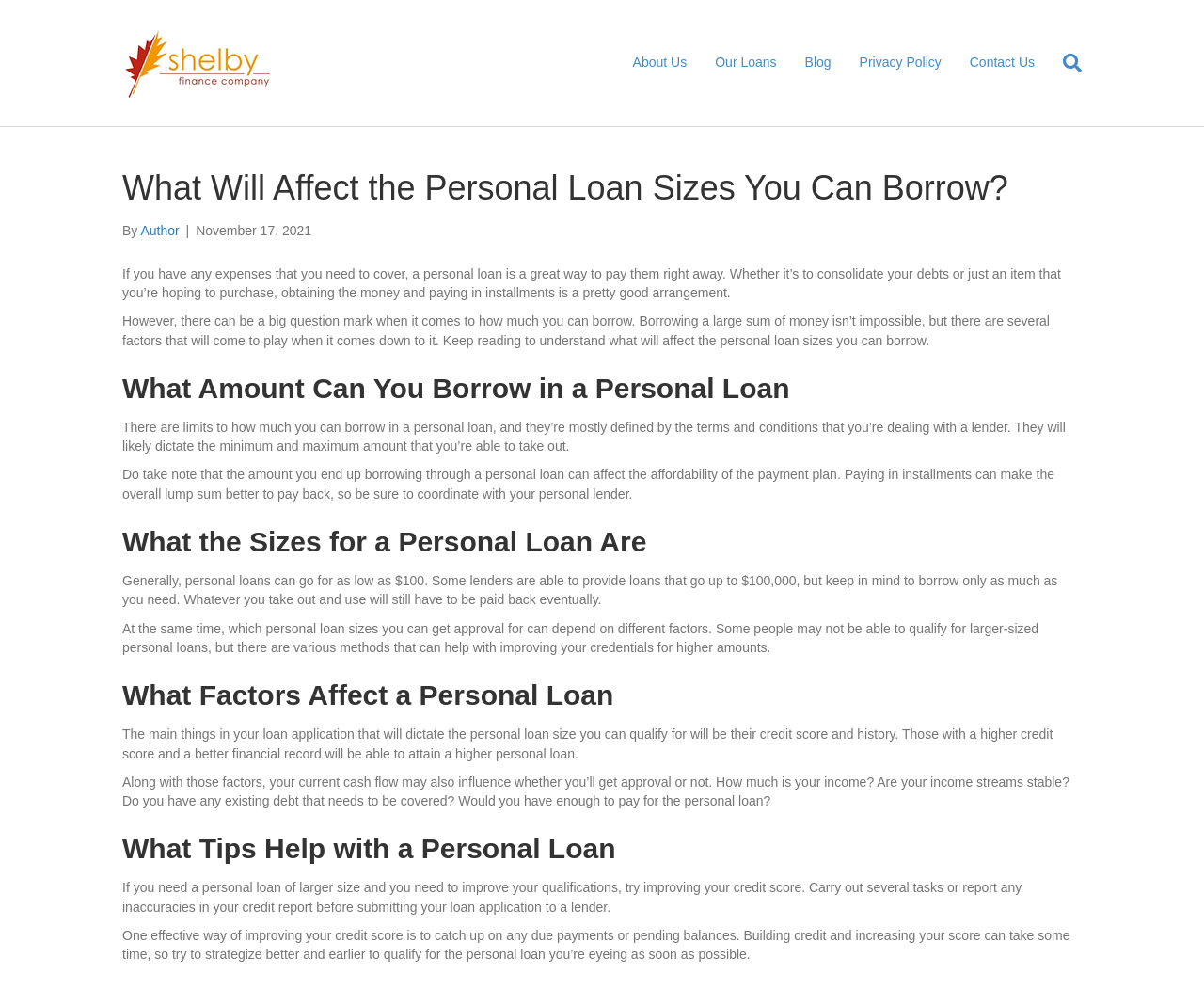How can one improve their credit score?
Examine the image closely and answer the question with as much detail as possible.

The webpage suggests that one effective way to improve credit score is to catch up on any due payments or pending balances, which can help build credit and increase the score over time.